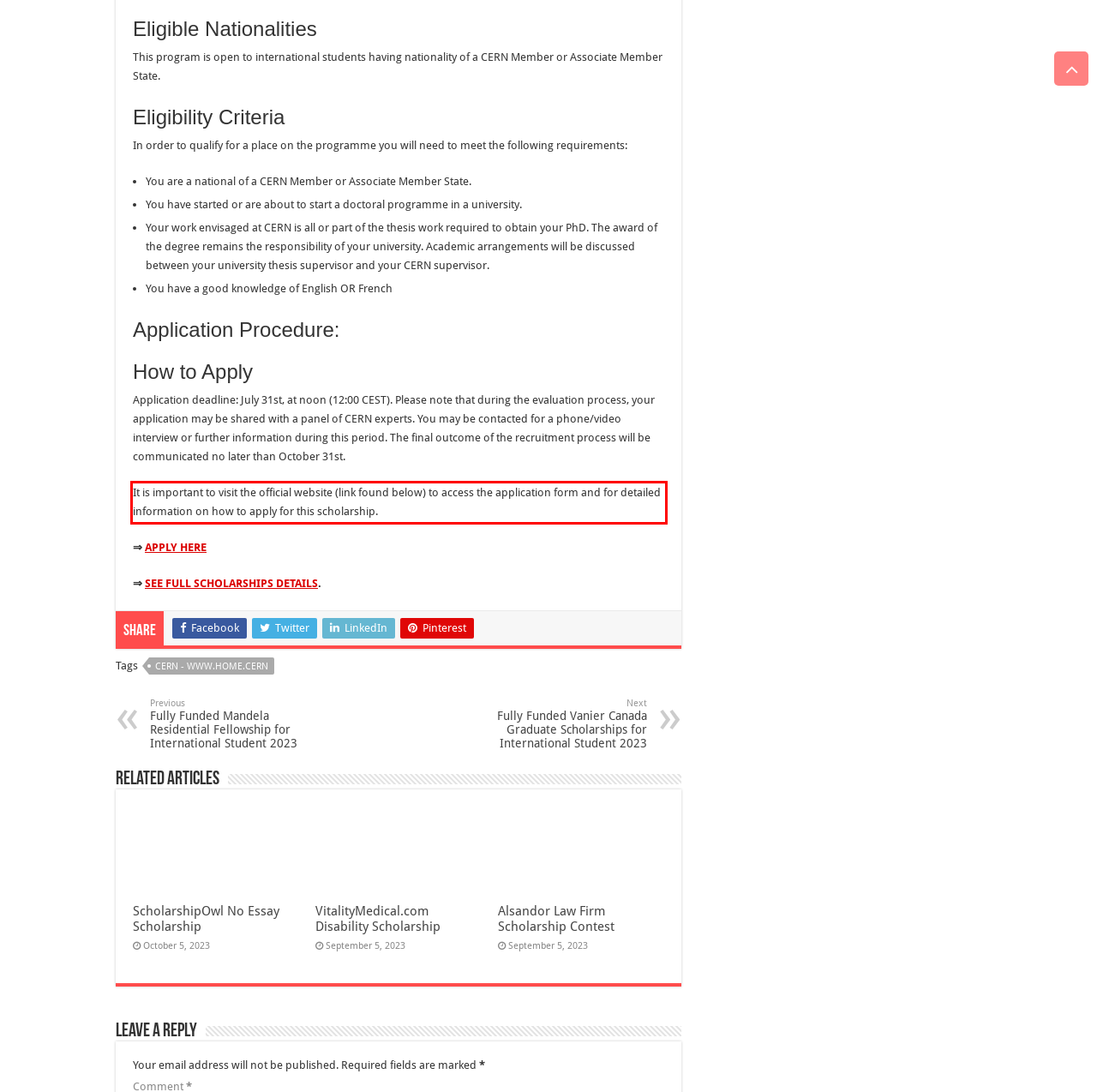Using the webpage screenshot, recognize and capture the text within the red bounding box.

It is important to visit the official website (link found below) to access the application form and for detailed information on how to apply for this scholarship.